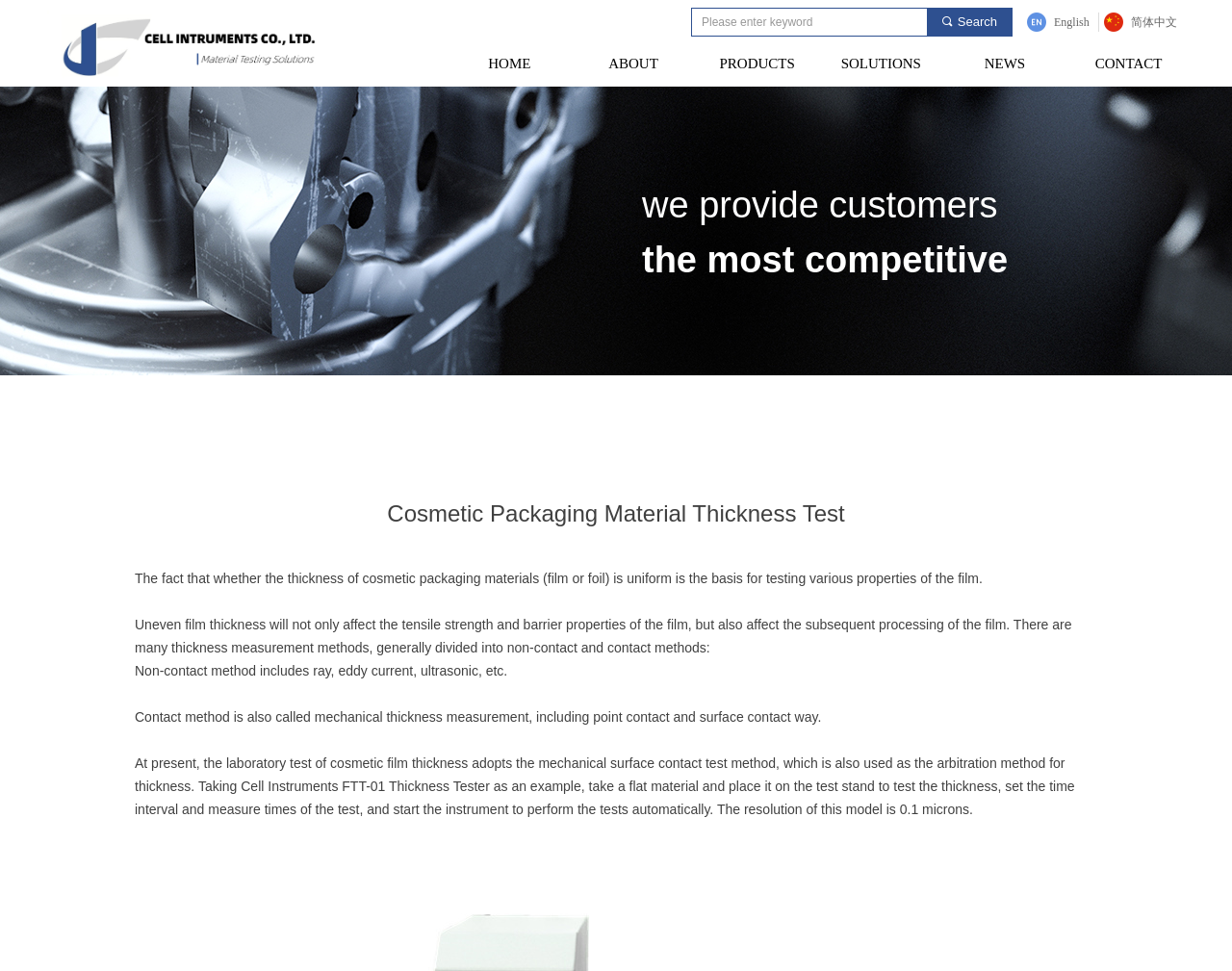What is the resolution of the FTT-01 Thickness Tester?
Please provide a comprehensive answer based on the details in the screenshot.

According to the webpage, the FTT-01 Thickness Tester has a resolution of 0.1 microns, which means it can measure the thickness of cosmetic film with high precision.